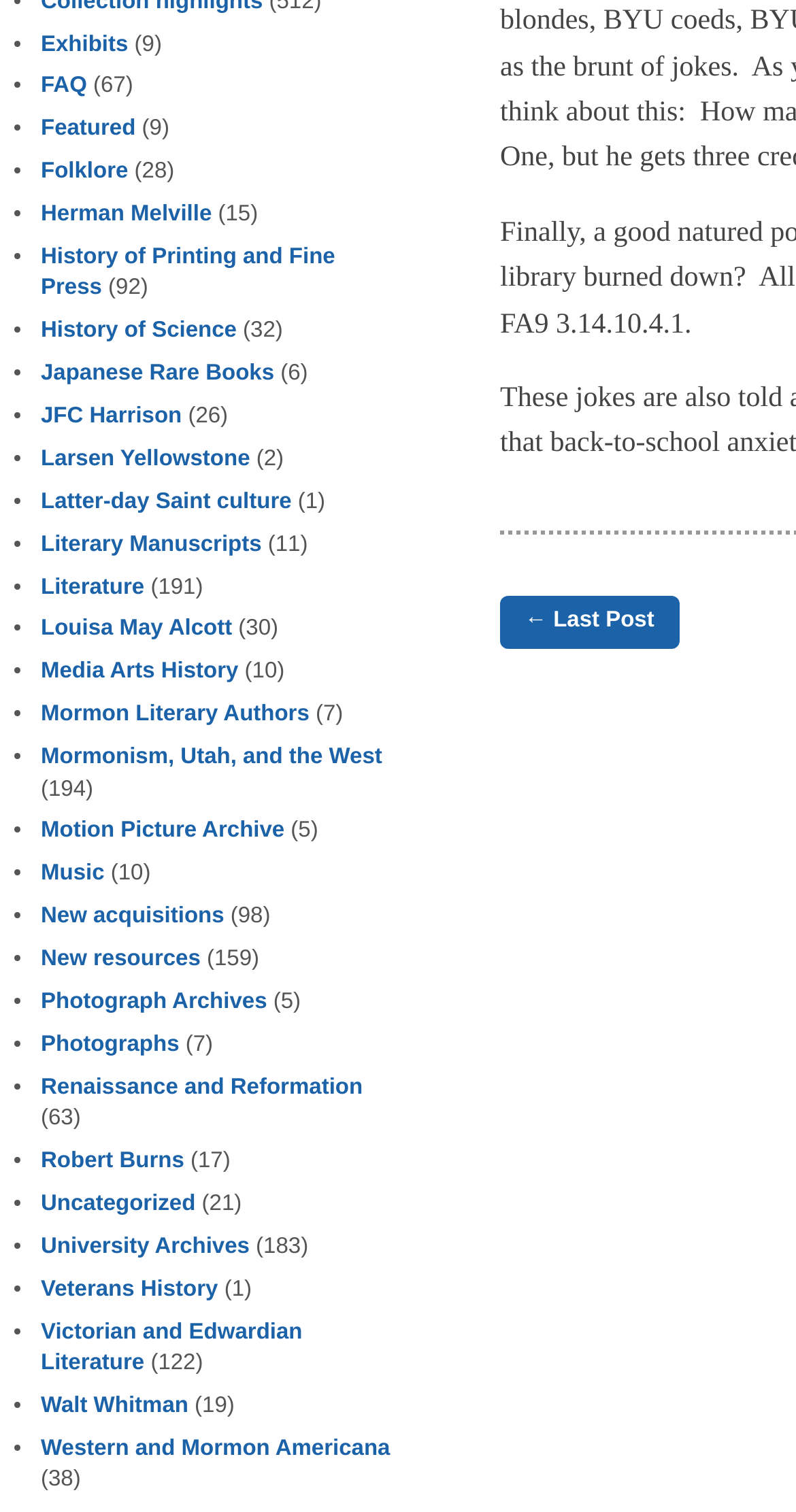Can you find the bounding box coordinates for the UI element given this description: "Victorian and Edwardian Literature"? Provide the coordinates as four float numbers between 0 and 1: [left, top, right, bottom].

[0.051, 0.873, 0.38, 0.91]